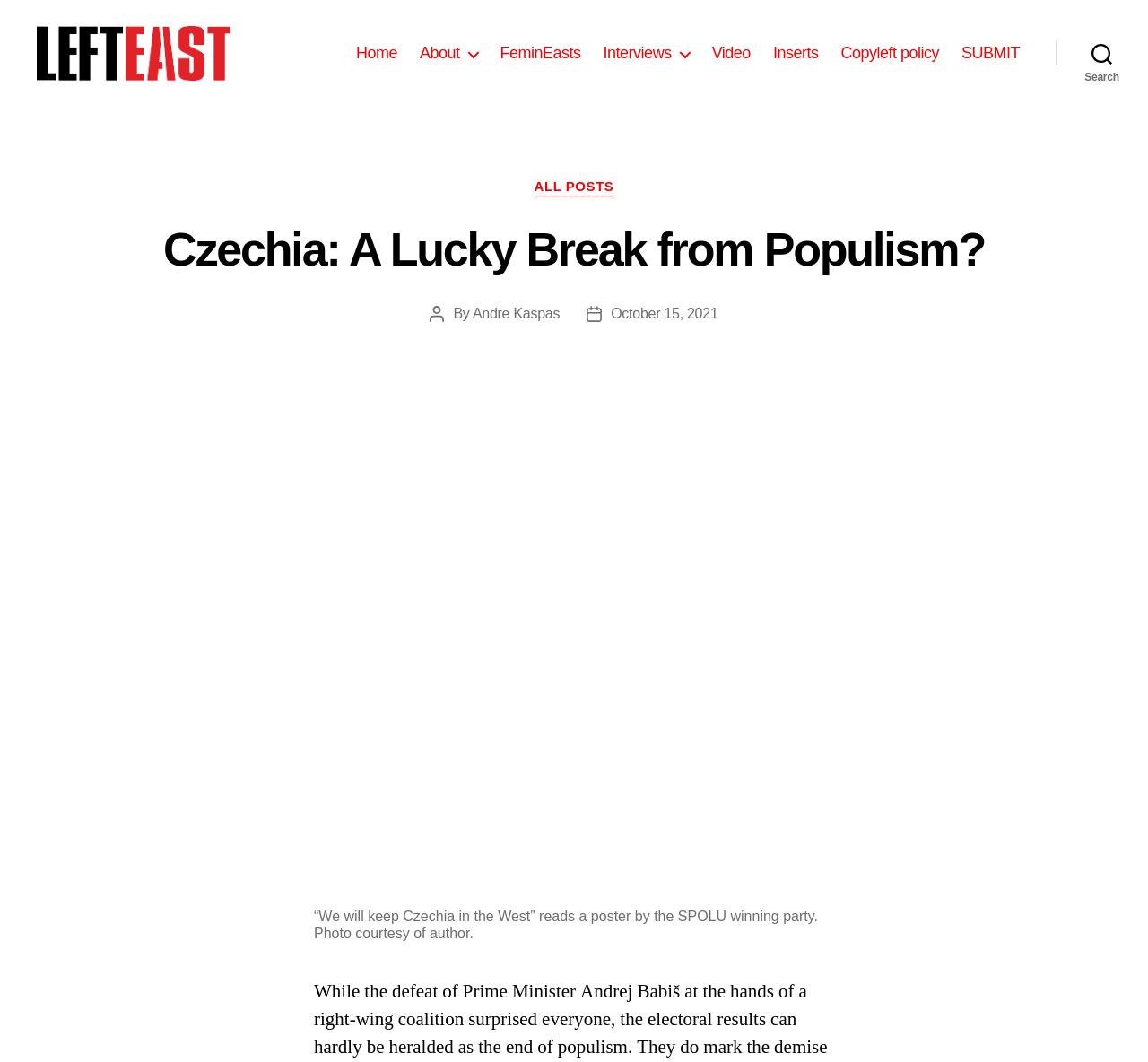Based on what you see in the screenshot, provide a thorough answer to this question: What is written on the poster in the image?

The poster in the image has a caption that says '“We will keep Czechia in the West” reads a poster by the SPOLU winning party.'